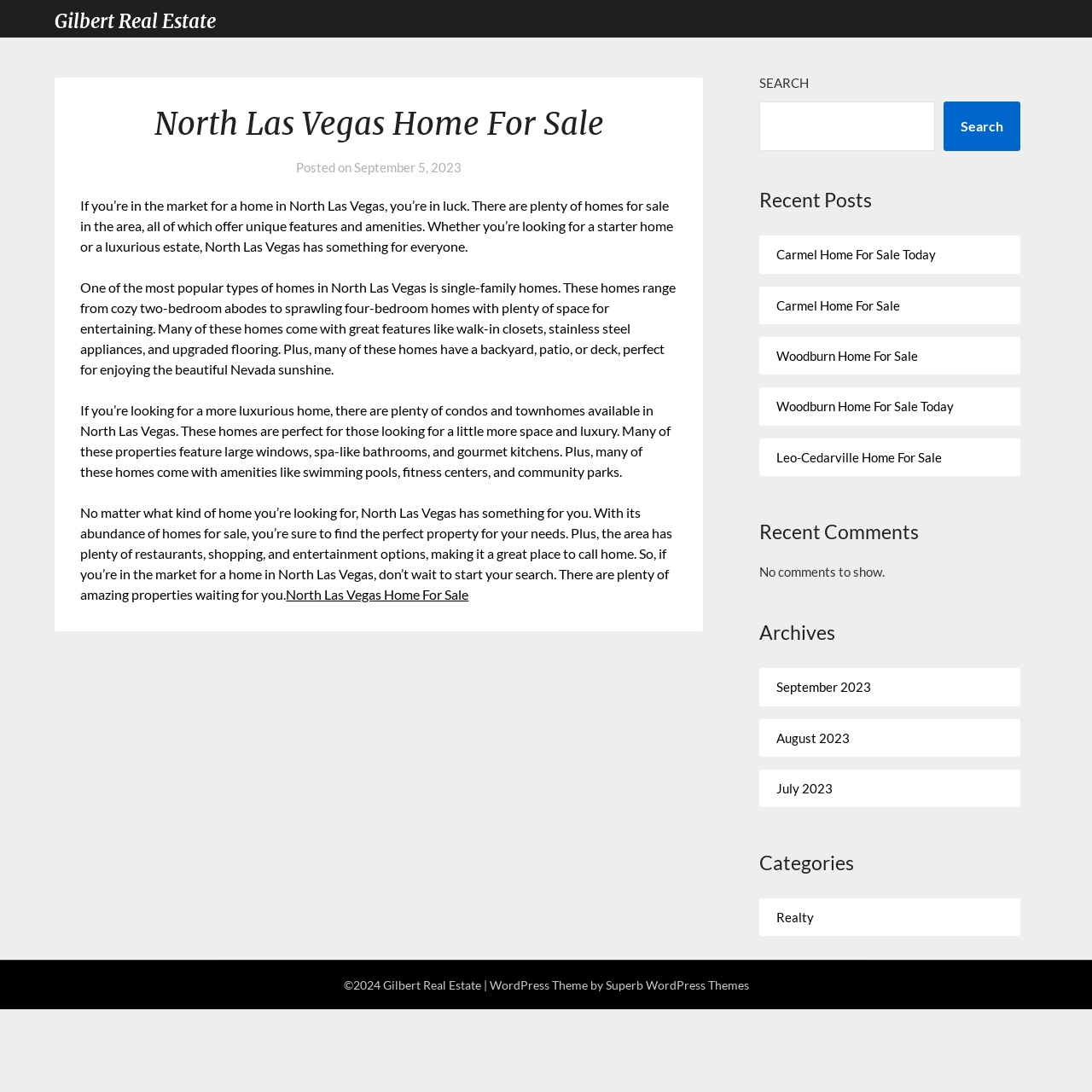From the image, can you give a detailed response to the question below:
What type of amenities are available in condos and townhomes?

The webpage mentions that 'If you’re looking for a more luxurious home, there are plenty of condos and townhomes available in North Las Vegas.' It then lists some of the amenities available in these properties, such as 'large windows, spa-like bathrooms, and gourmet kitchens'. This indicates that condos and townhomes in North Las Vegas offer luxurious amenities.